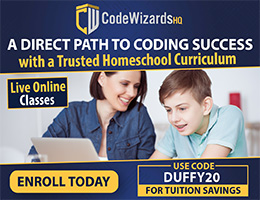Analyze the image and provide a detailed answer to the question: What is the purpose of the discount code 'DUFFY20'?

The discount code 'DUFFY20' is mentioned in the image to provide tuition savings to parents who enroll their children in the CodeWizardsHQ online coding curriculum, making it a more affordable option for them.